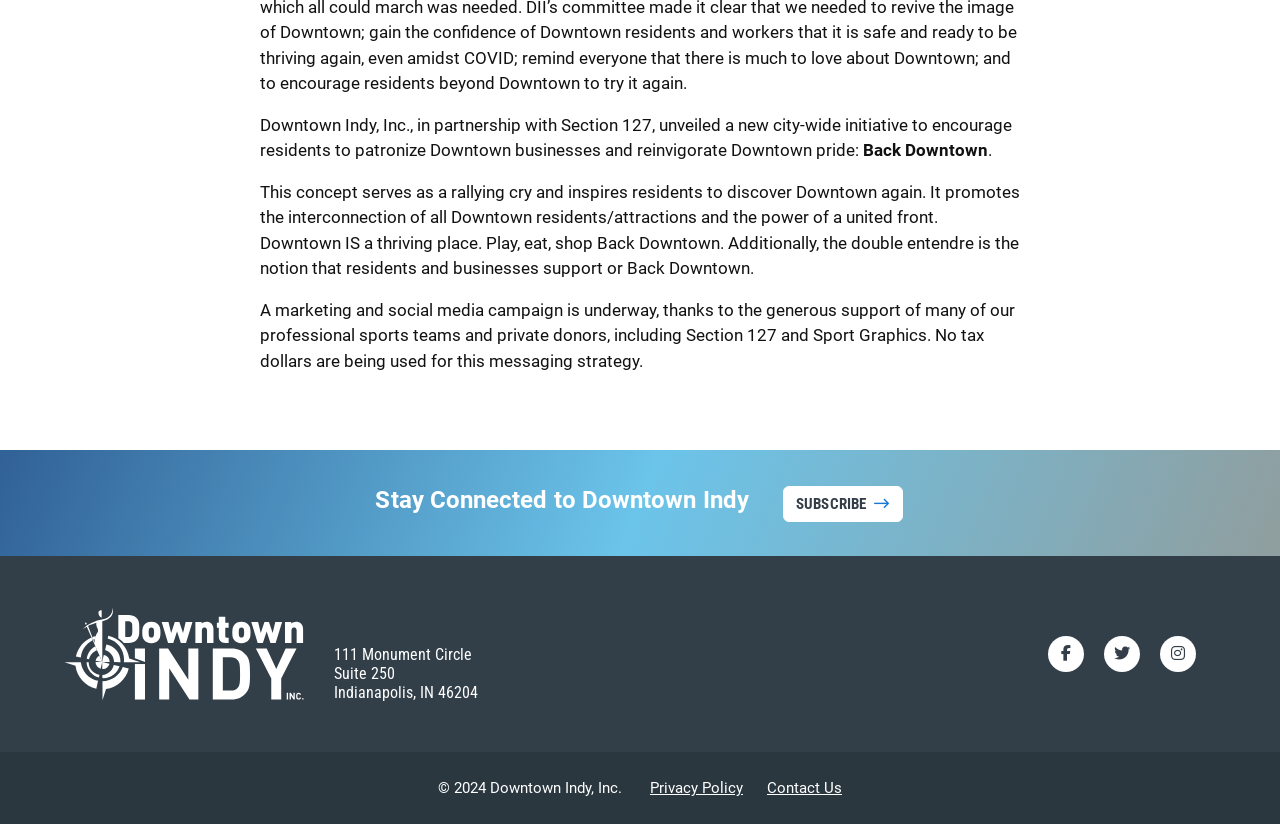Predict the bounding box of the UI element that fits this description: "Contact Us".

[0.58, 0.943, 0.658, 0.97]